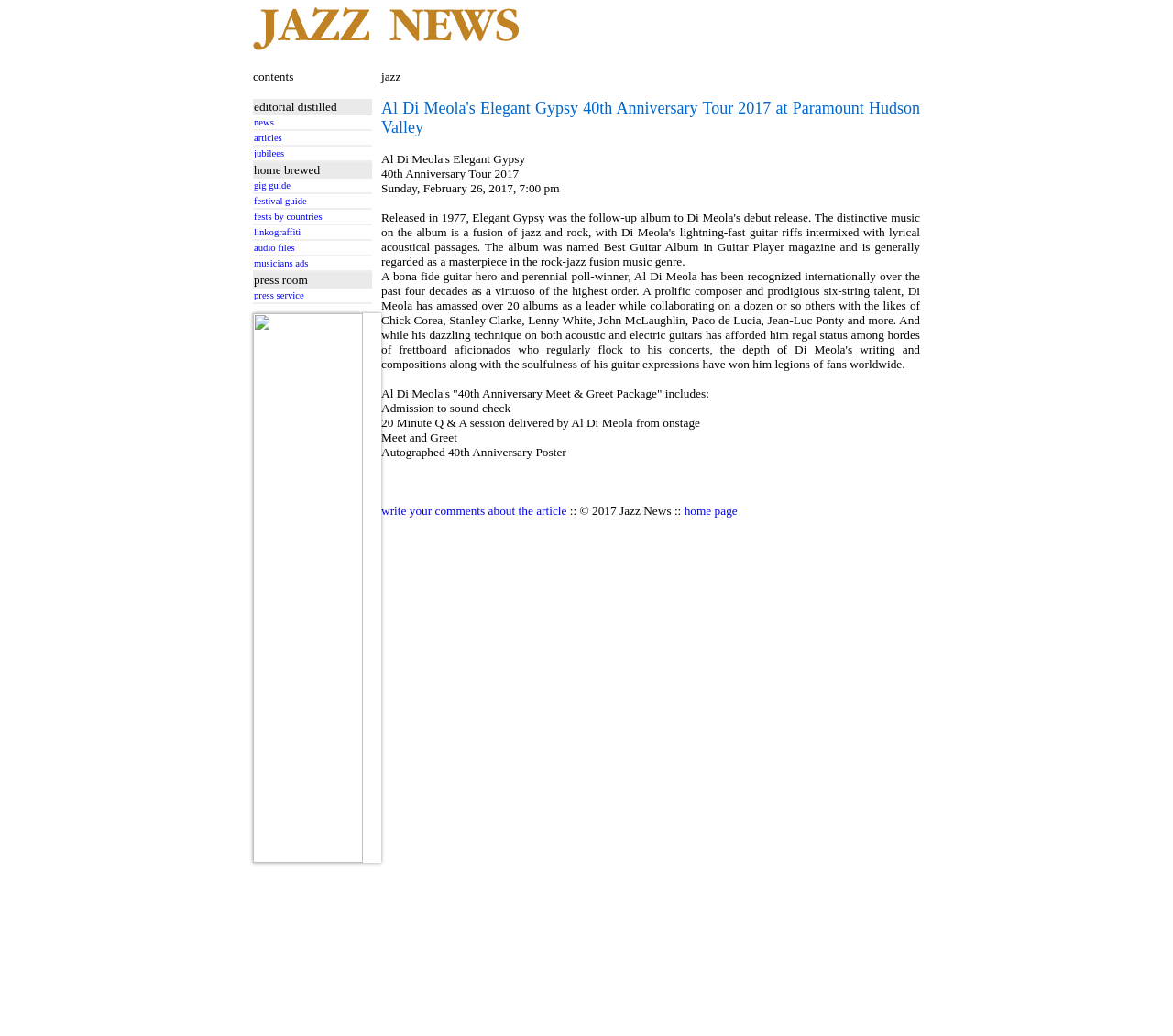What is the name of the tour?
Using the image, provide a detailed and thorough answer to the question.

I found the answer by looking at the title of the webpage, which is 'Al Di Meola's Elegant Gypsy 40th Anniversary Tour 2017 at Paramount Hudson Valley'. The tour name is the main part of the title.